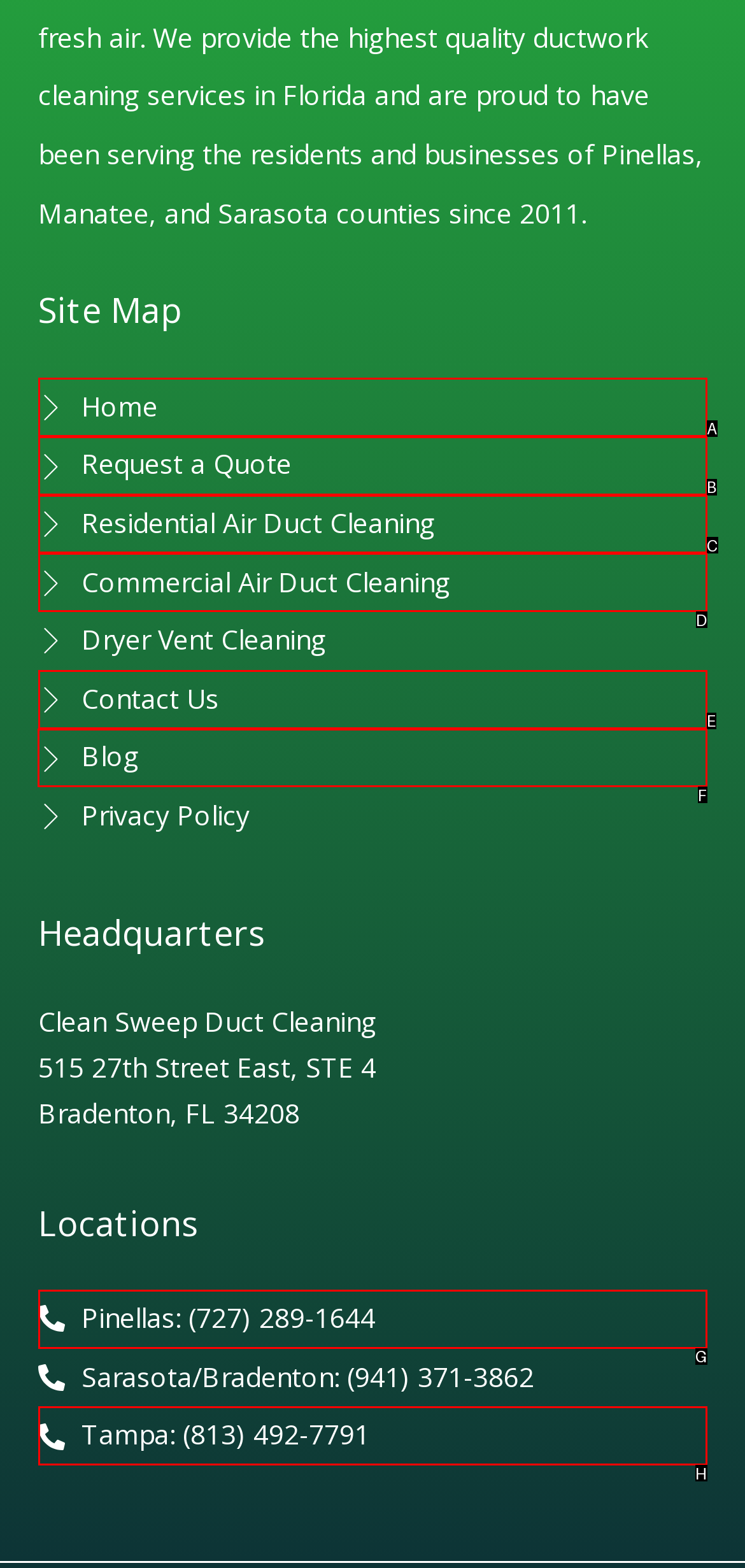Determine which option you need to click to execute the following task: view blog. Provide your answer as a single letter.

F